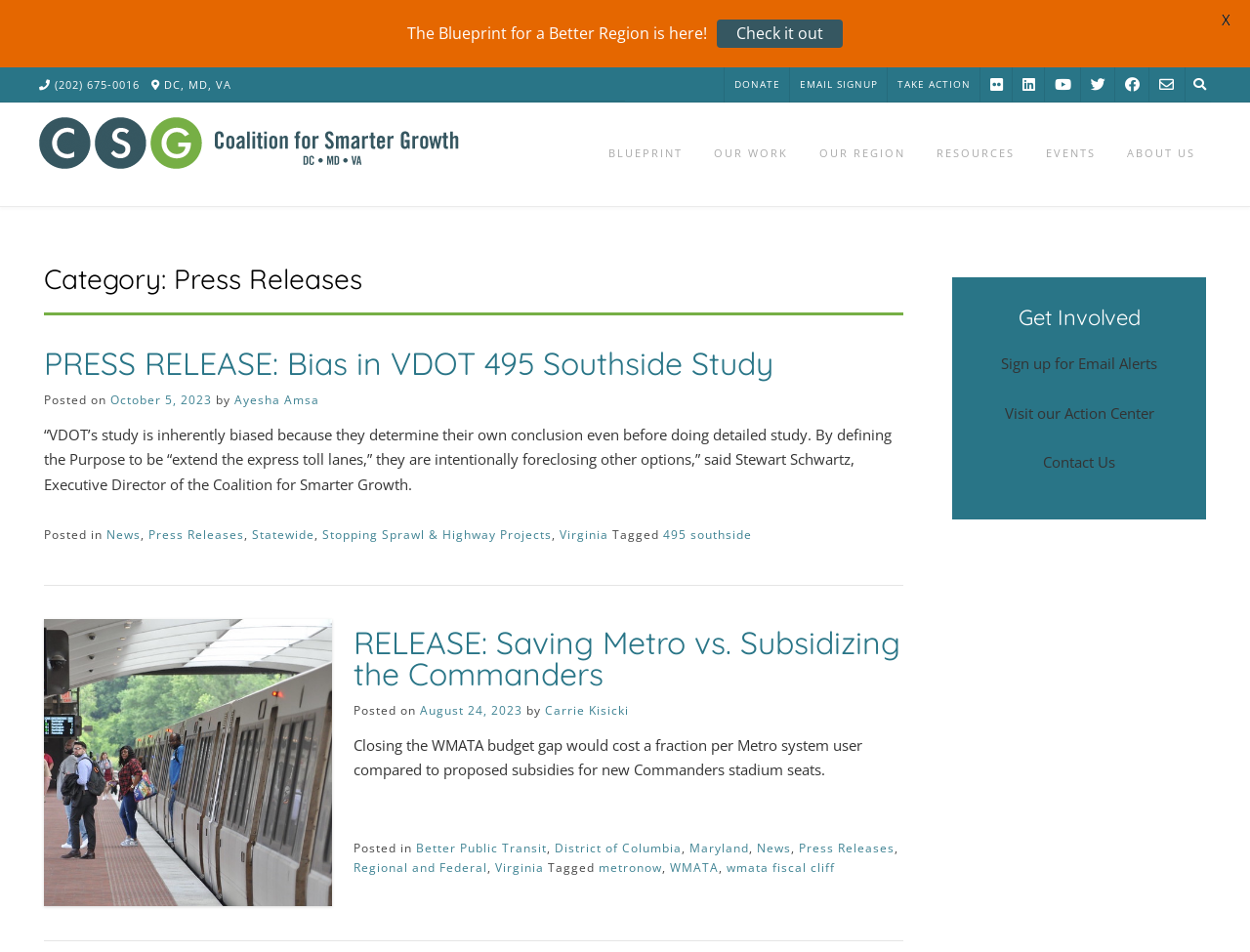Identify the bounding box of the HTML element described as: "Visit our Action Center".

[0.804, 0.423, 0.923, 0.444]